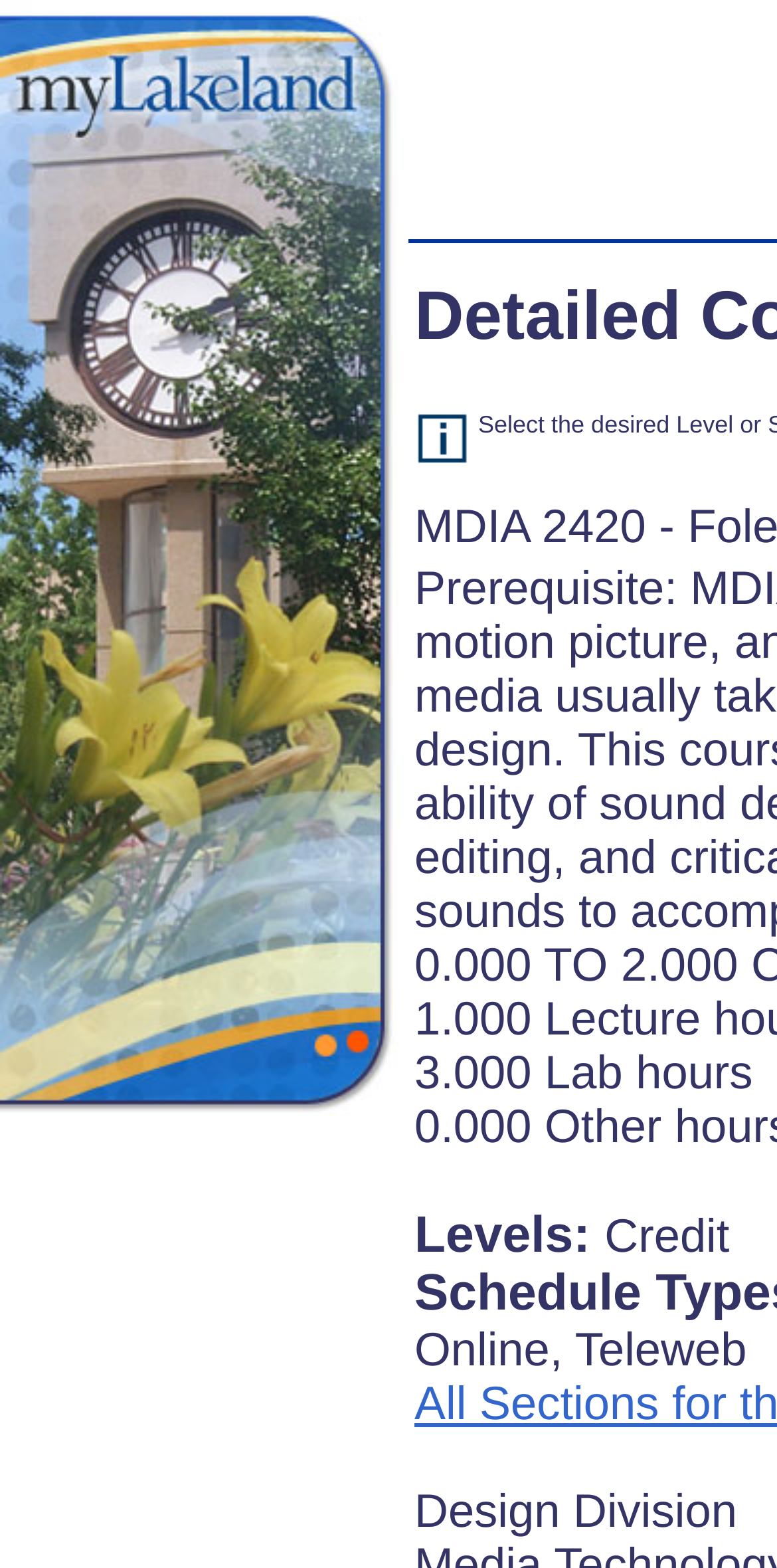What is the title or heading displayed on the webpage?

Lakeland Community College